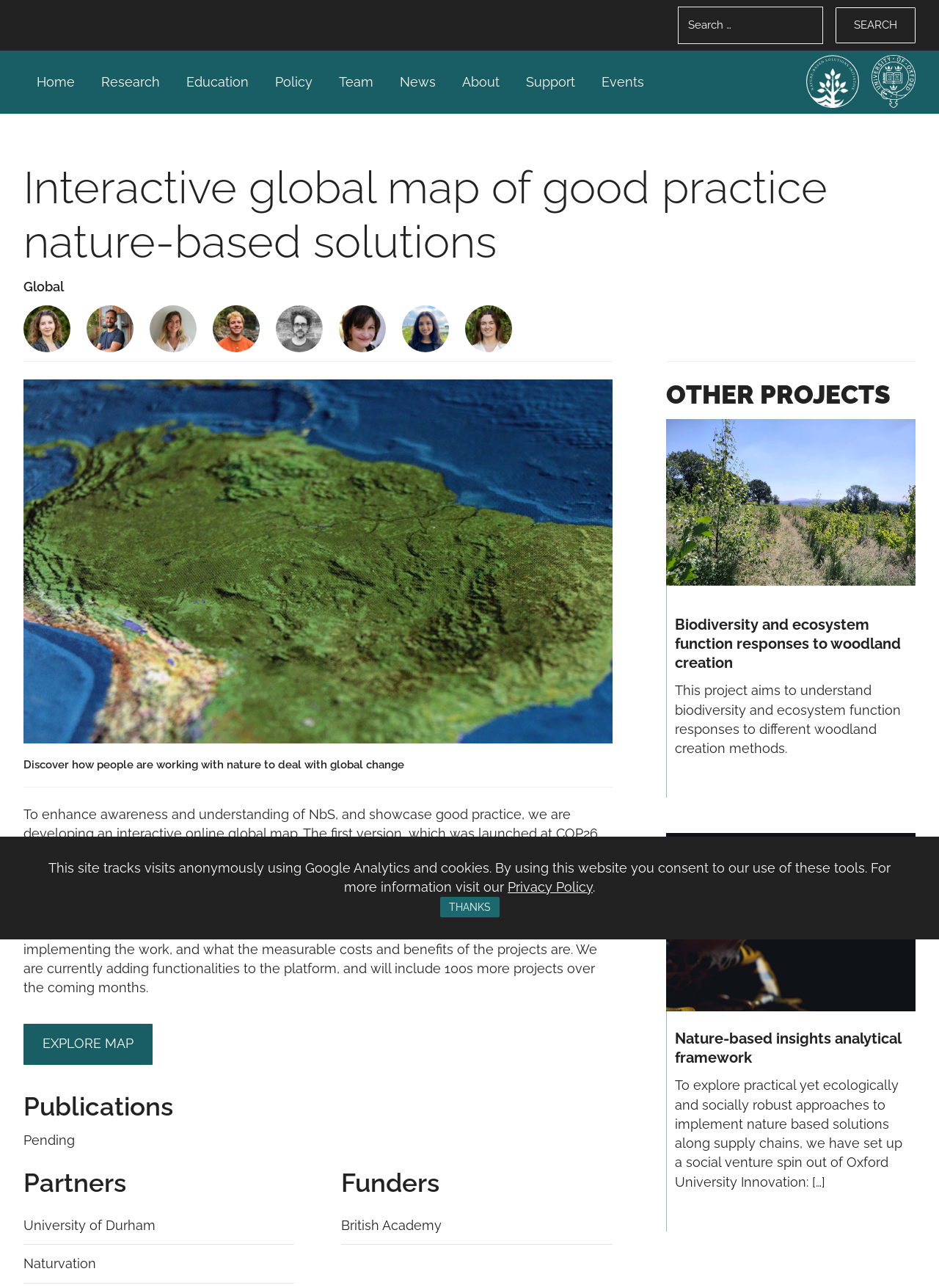Look at the image and write a detailed answer to the question: 
What is the theme of the projects listed under 'OTHER PROJECTS'?

The theme of the projects listed under 'OTHER PROJECTS' appears to be nature-based solutions, as evidenced by the project titles and descriptions, such as 'Biodiversity and ecosystem function responses to woodland creation' and 'Nature-based insights analytical framework'.